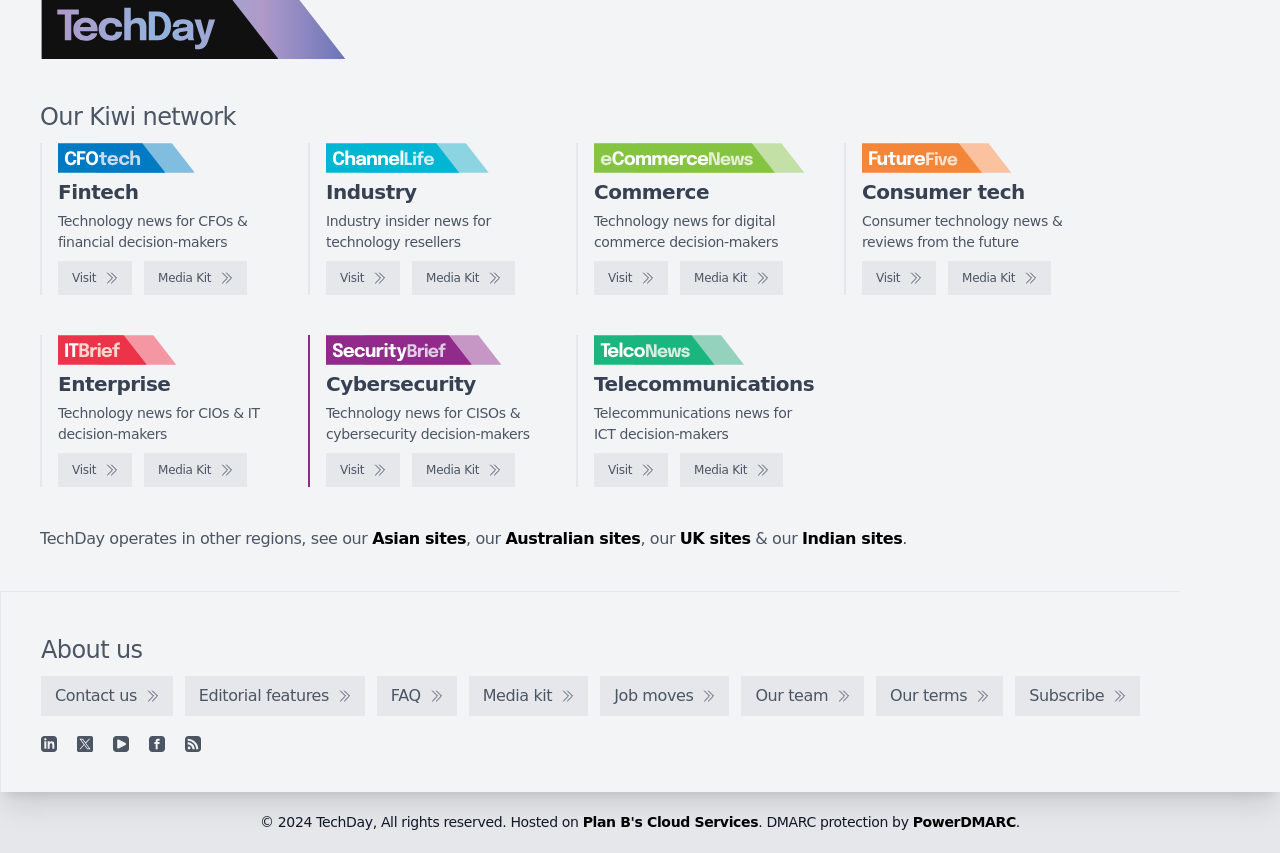Determine the bounding box coordinates of the clickable area required to perform the following instruction: "Go to eCommerceNews". The coordinates should be represented as four float numbers between 0 and 1: [left, top, right, bottom].

[0.464, 0.306, 0.522, 0.346]